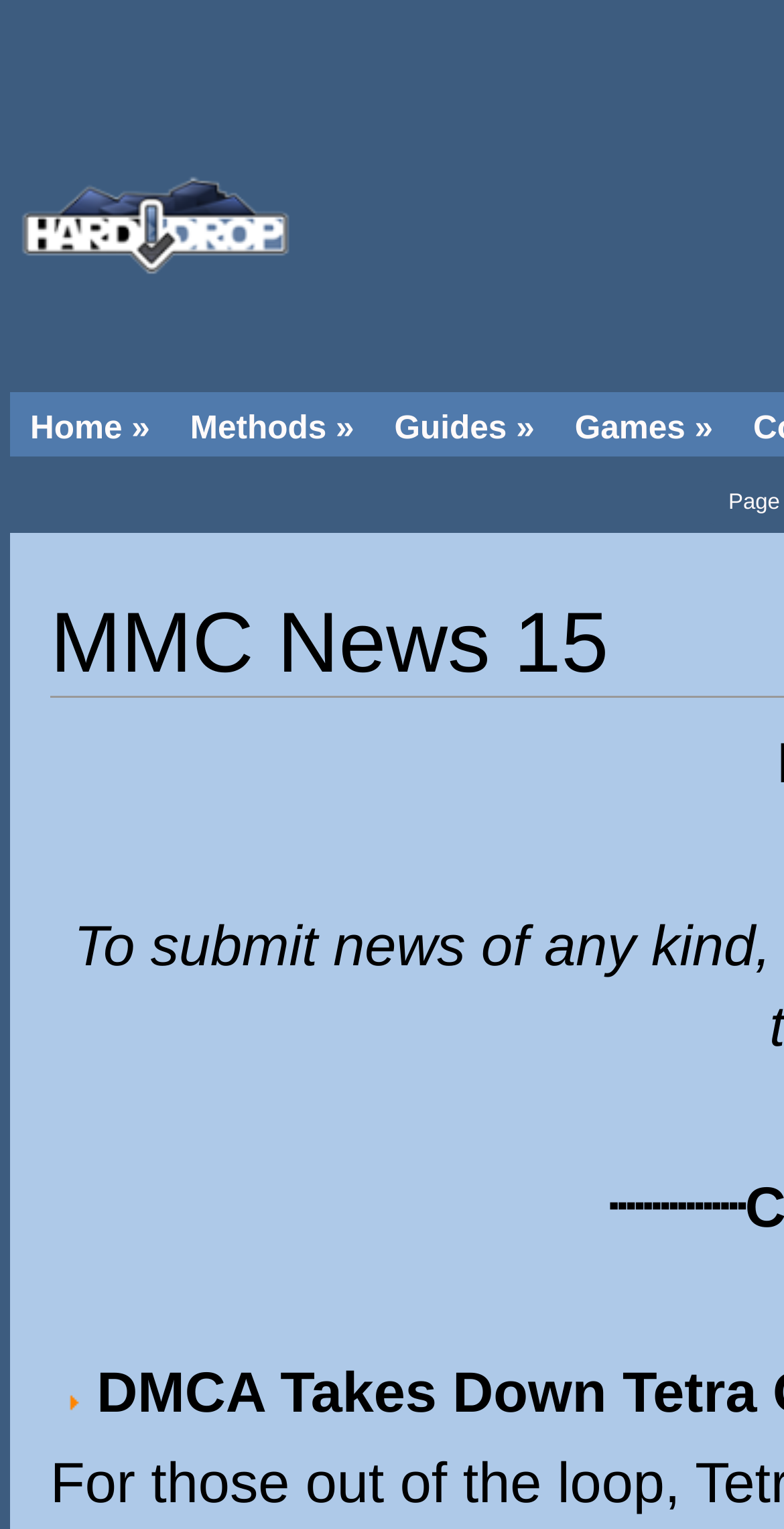What is the first link on the top?
Using the picture, provide a one-word or short phrase answer.

Home